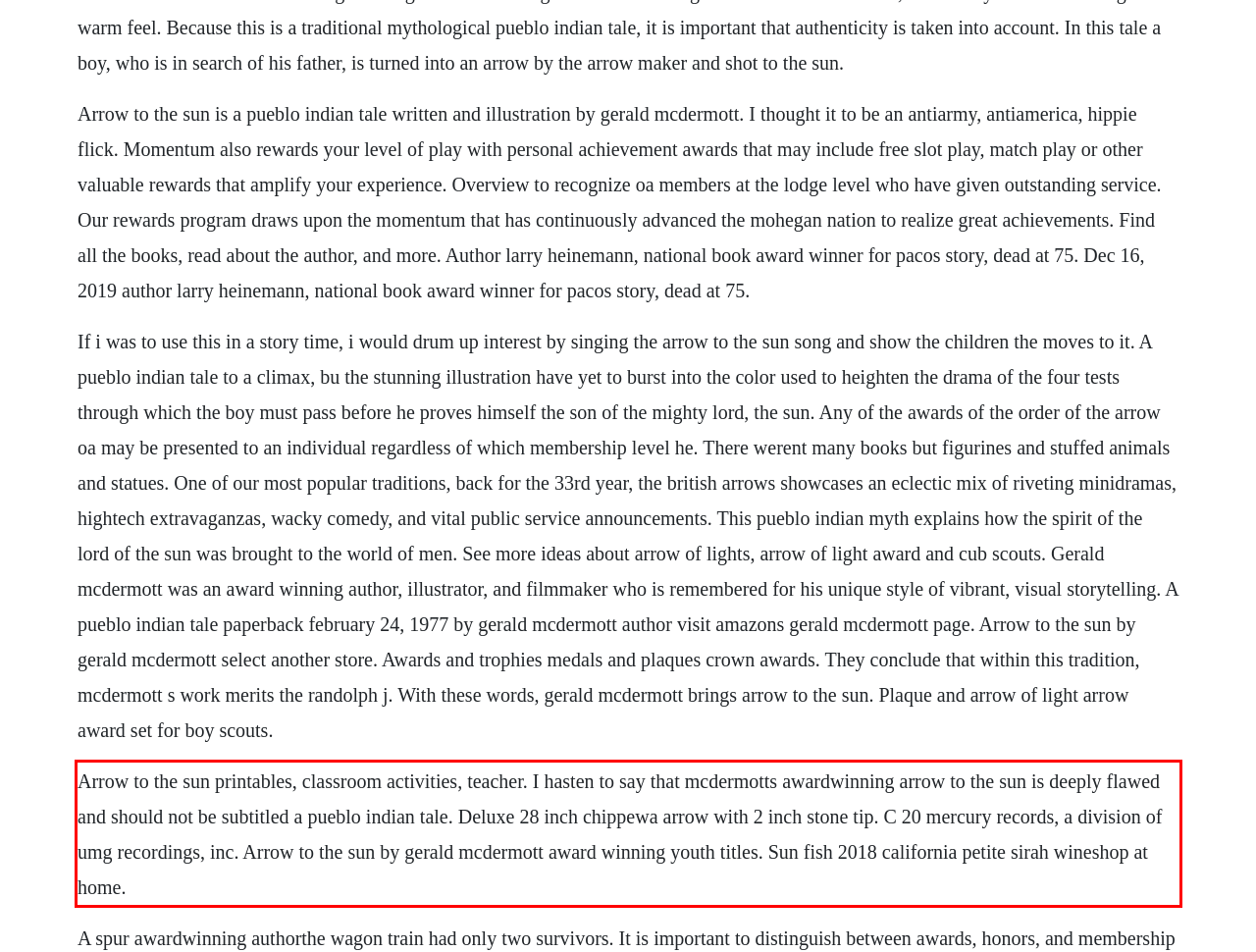There is a screenshot of a webpage with a red bounding box around a UI element. Please use OCR to extract the text within the red bounding box.

Arrow to the sun printables, classroom activities, teacher. I hasten to say that mcdermotts awardwinning arrow to the sun is deeply flawed and should not be subtitled a pueblo indian tale. Deluxe 28 inch chippewa arrow with 2 inch stone tip. C 20 mercury records, a division of umg recordings, inc. Arrow to the sun by gerald mcdermott award winning youth titles. Sun fish 2018 california petite sirah wineshop at home.